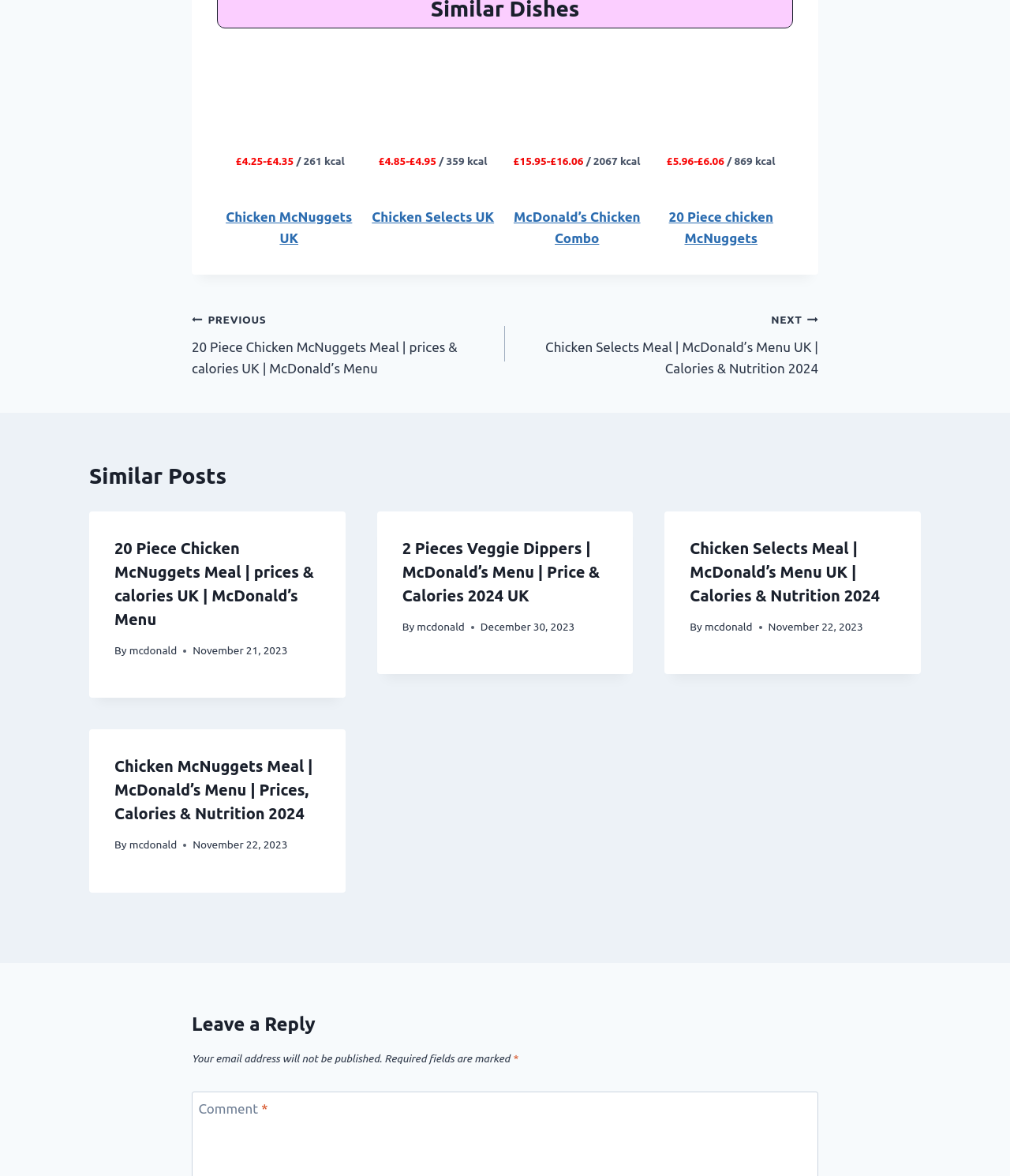Extract the bounding box coordinates for the UI element described by the text: "Chicken Selects UK". The coordinates should be in the form of [left, top, right, bottom] with values between 0 and 1.

[0.368, 0.178, 0.489, 0.191]